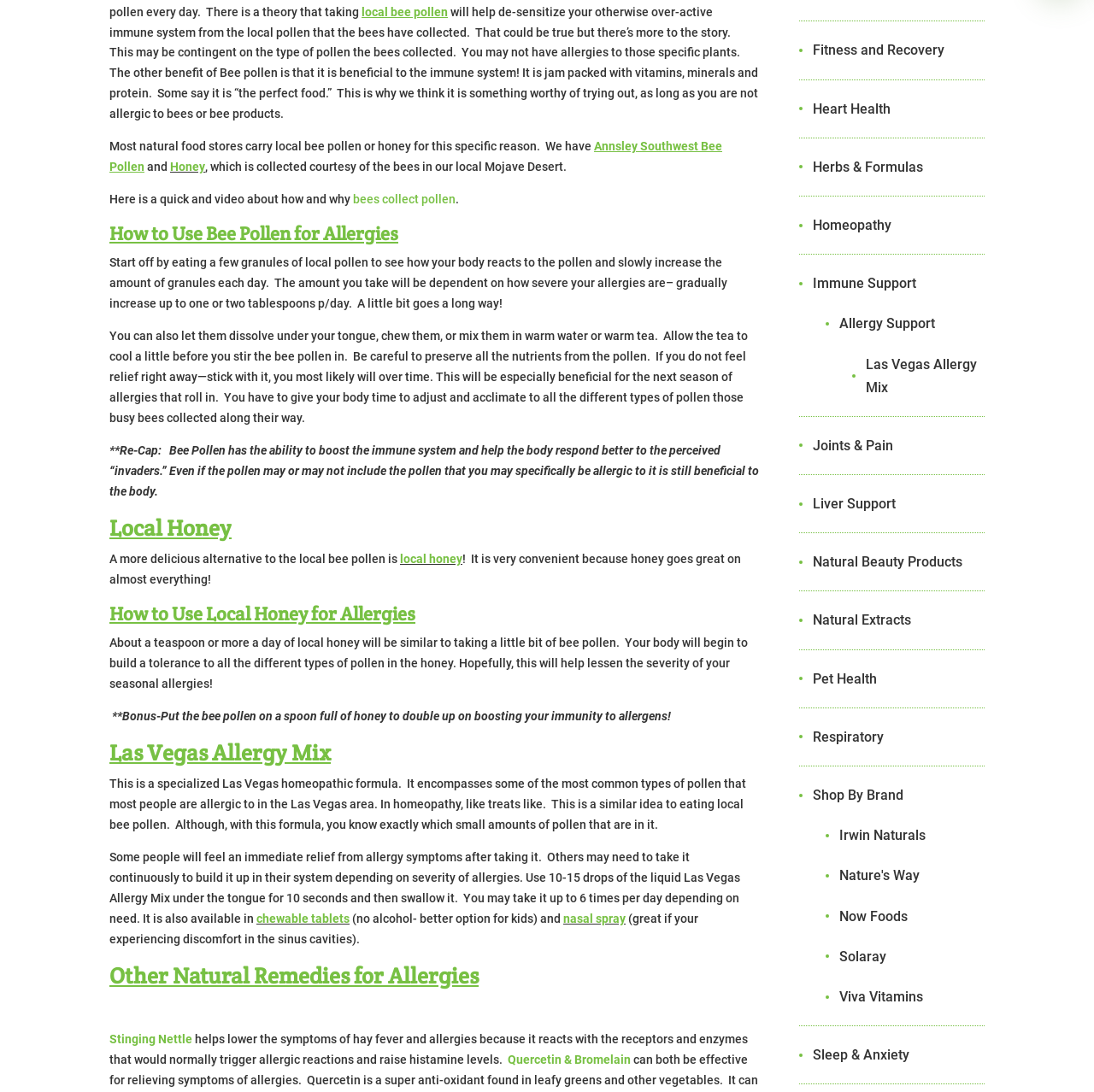Pinpoint the bounding box coordinates of the element that must be clicked to accomplish the following instruction: "visit 'Fitness and Recovery'". The coordinates should be in the format of four float numbers between 0 and 1, i.e., [left, top, right, bottom].

[0.743, 0.036, 0.9, 0.057]